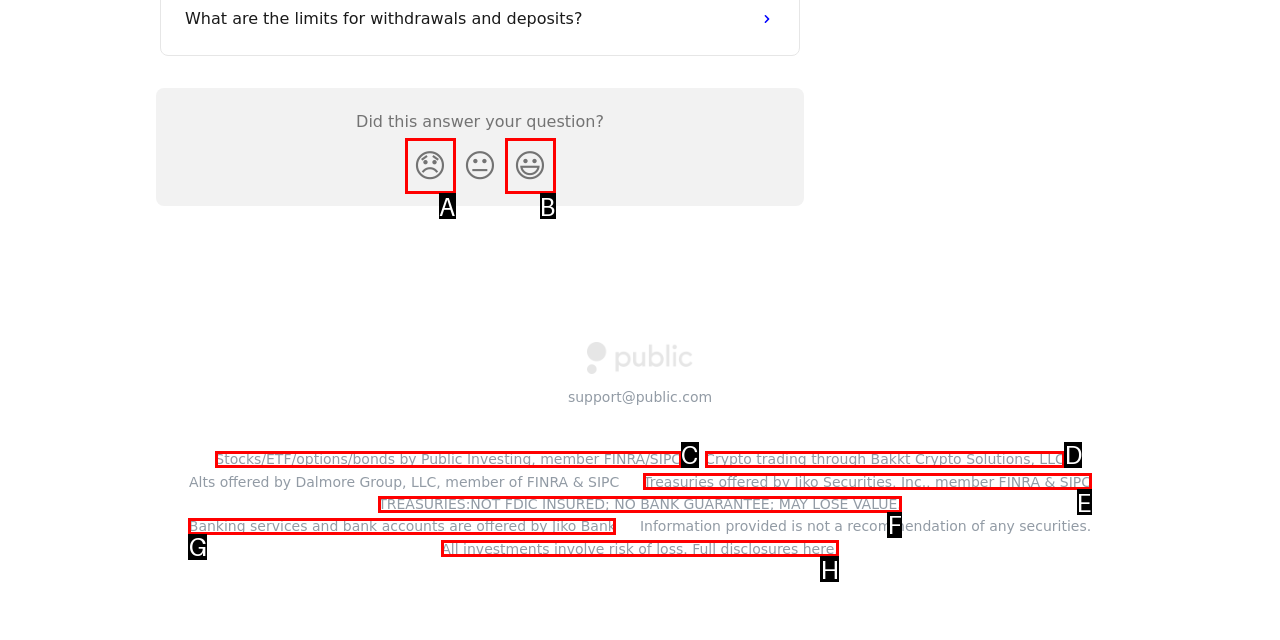Find the option that matches this description: 😞
Provide the corresponding letter directly.

A